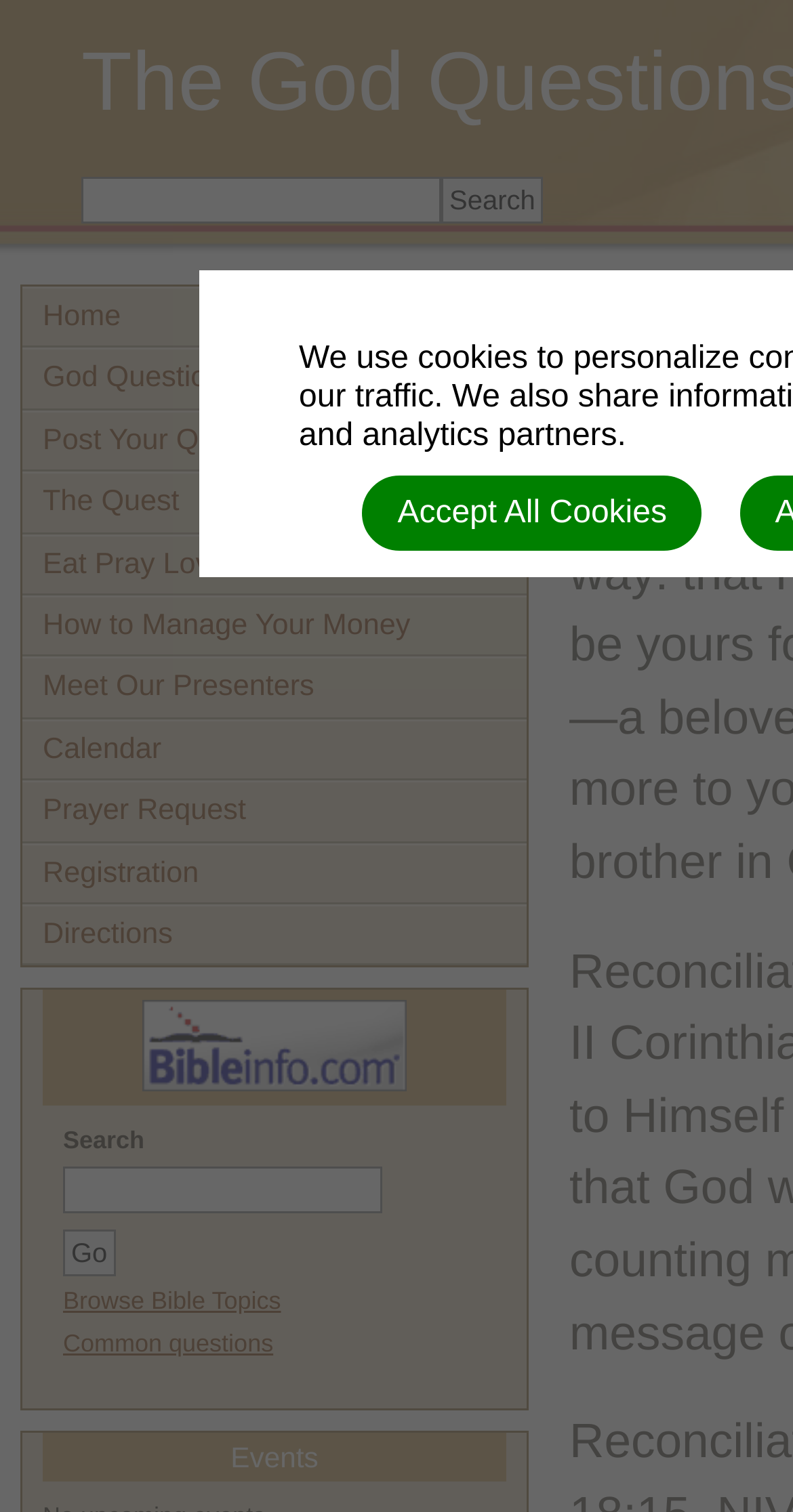Please identify the bounding box coordinates of the element I need to click to follow this instruction: "Browse Bible Topics".

[0.079, 0.851, 0.354, 0.87]